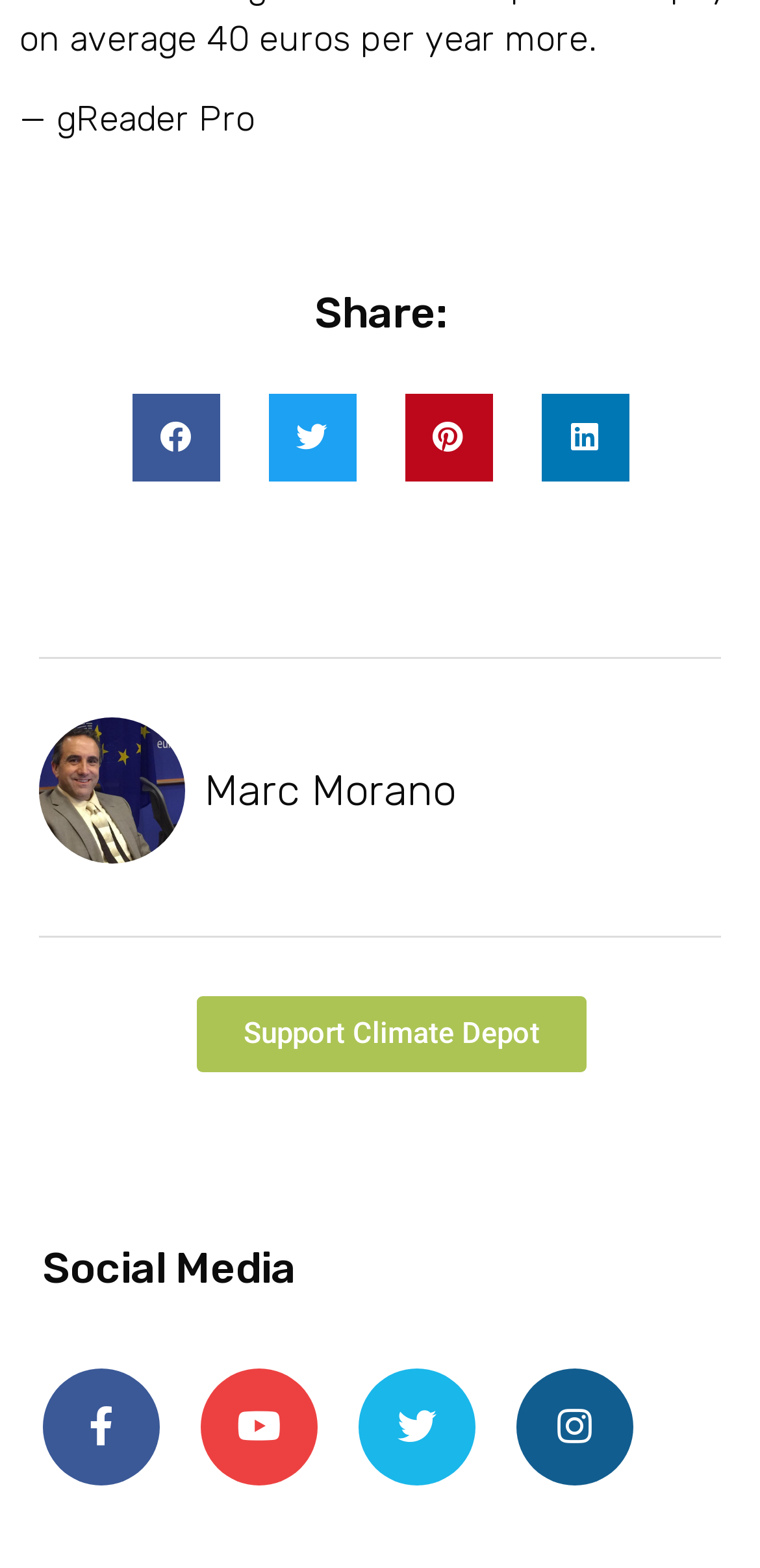What is the category of the webpage based on the heading? Refer to the image and provide a one-word or short phrase answer.

Social Media